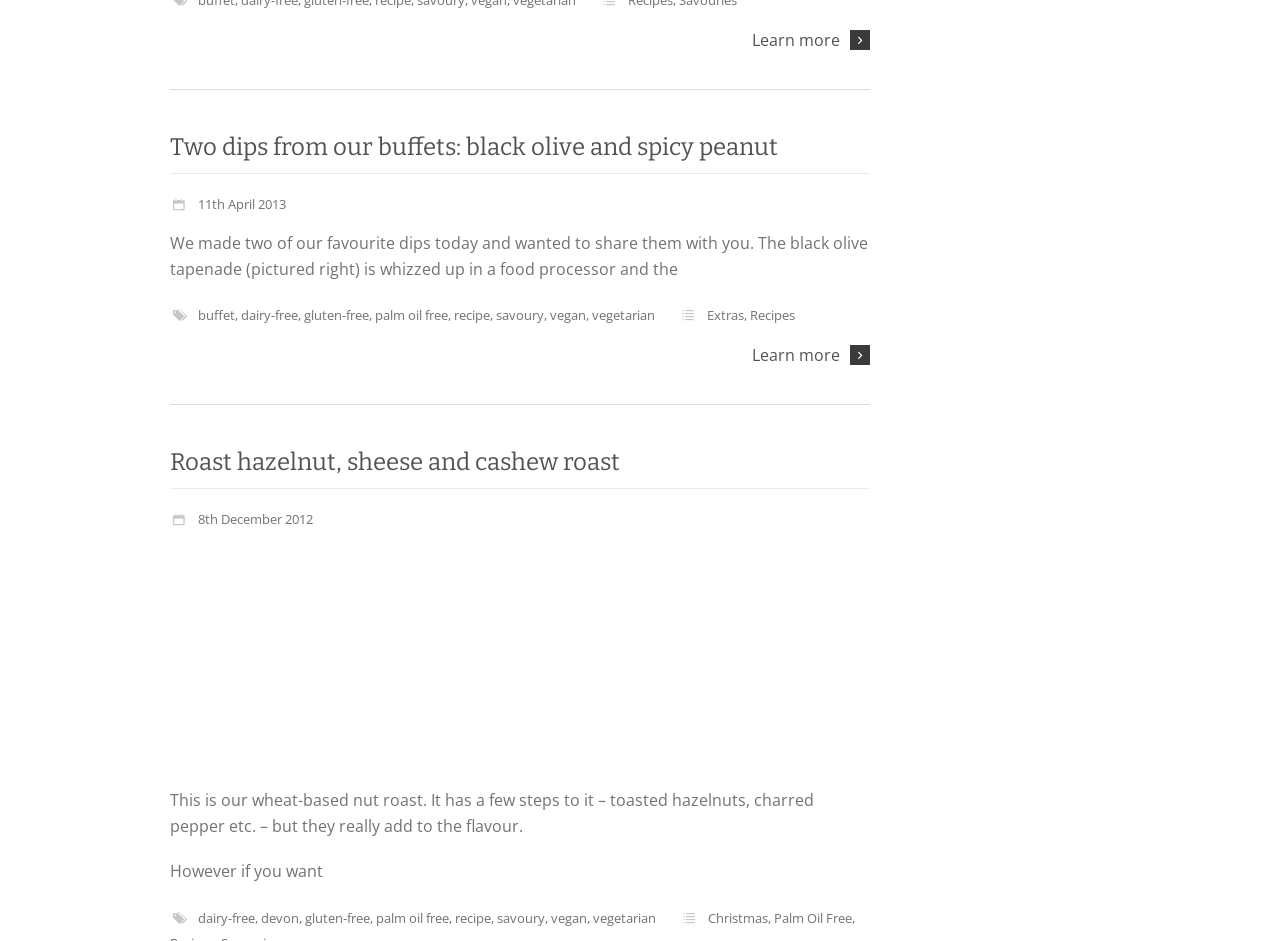Please give a short response to the question using one word or a phrase:
What is the theme of the second recipe?

Christmas